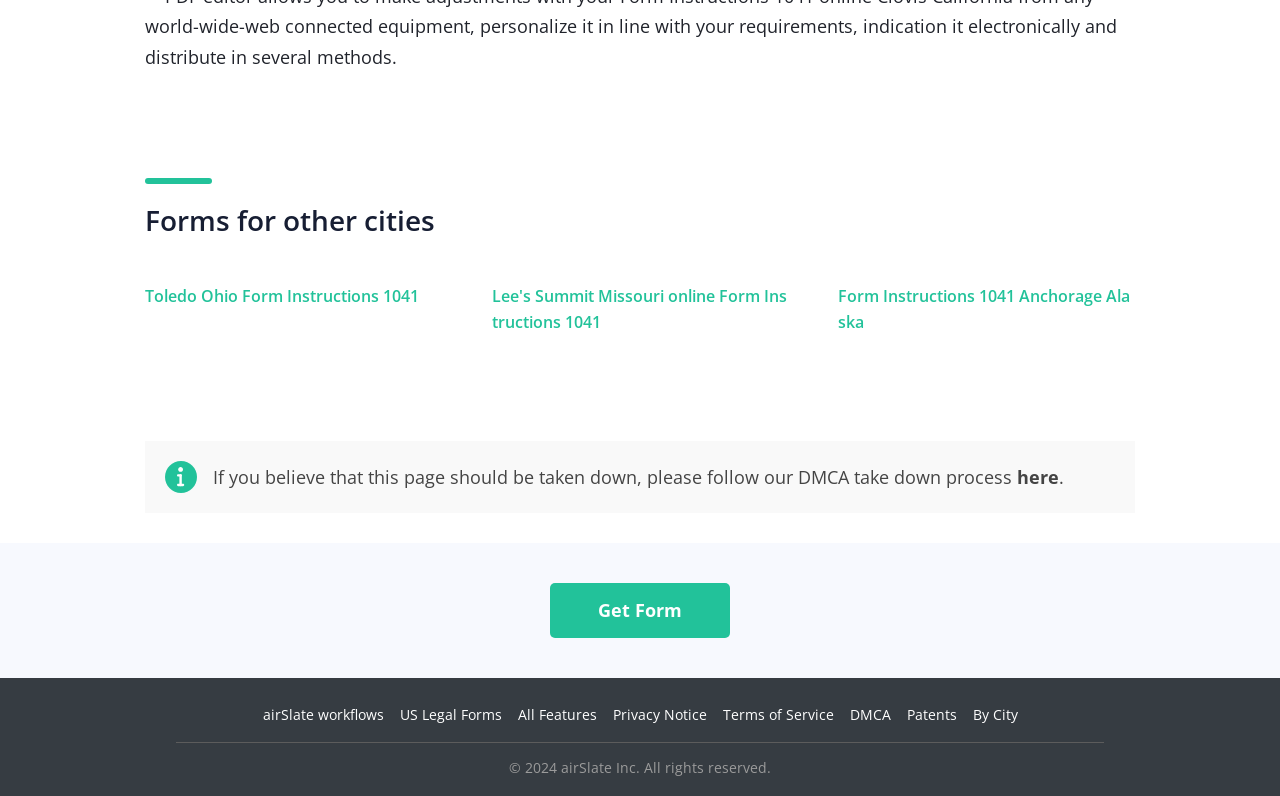Determine the bounding box coordinates of the area to click in order to meet this instruction: "Click on the link for By City".

[0.76, 0.886, 0.795, 0.91]